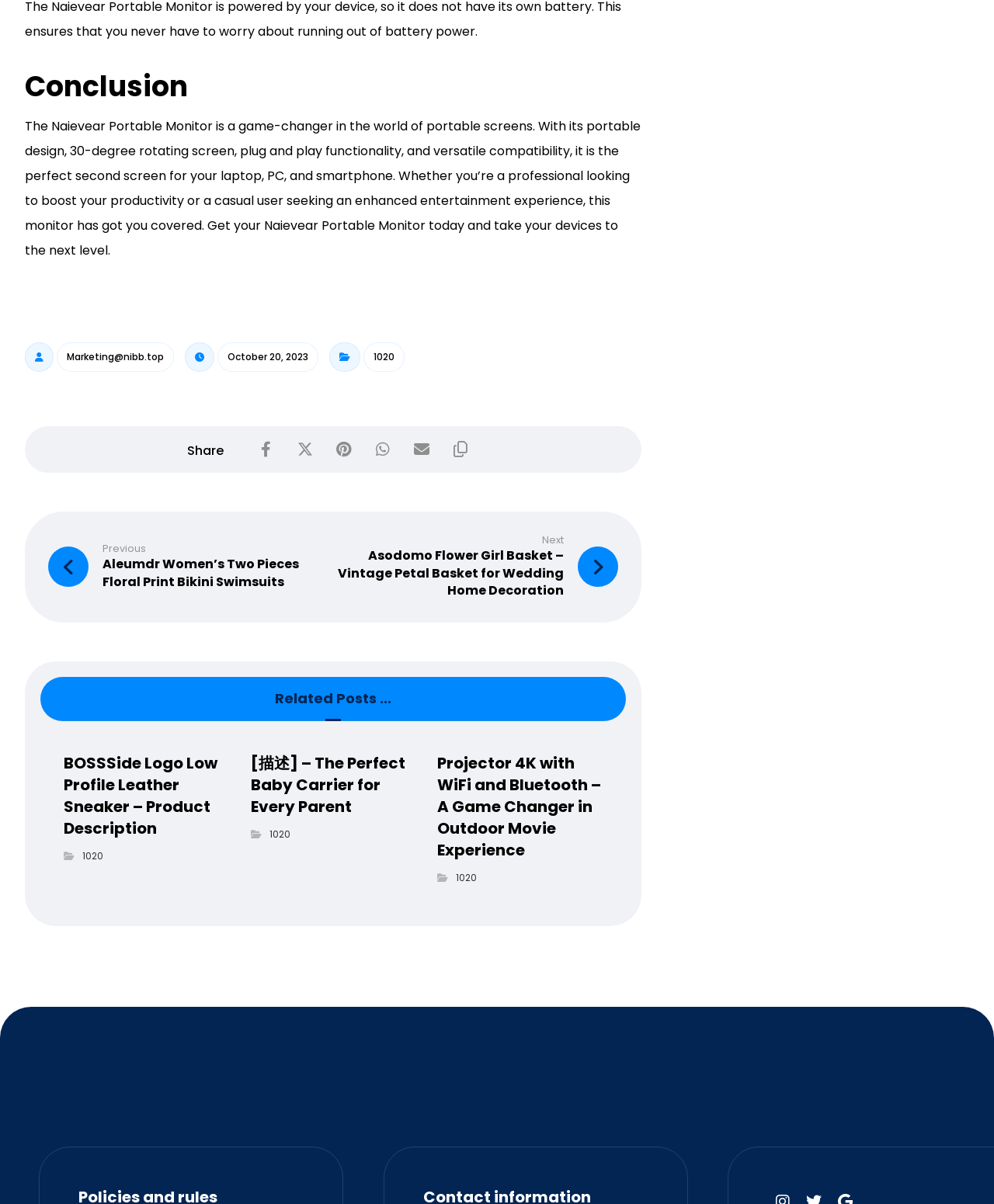Please locate the bounding box coordinates of the element's region that needs to be clicked to follow the instruction: "Click on the 'Next' link". The bounding box coordinates should be provided as four float numbers between 0 and 1, i.e., [left, top, right, bottom].

[0.335, 0.463, 0.622, 0.478]